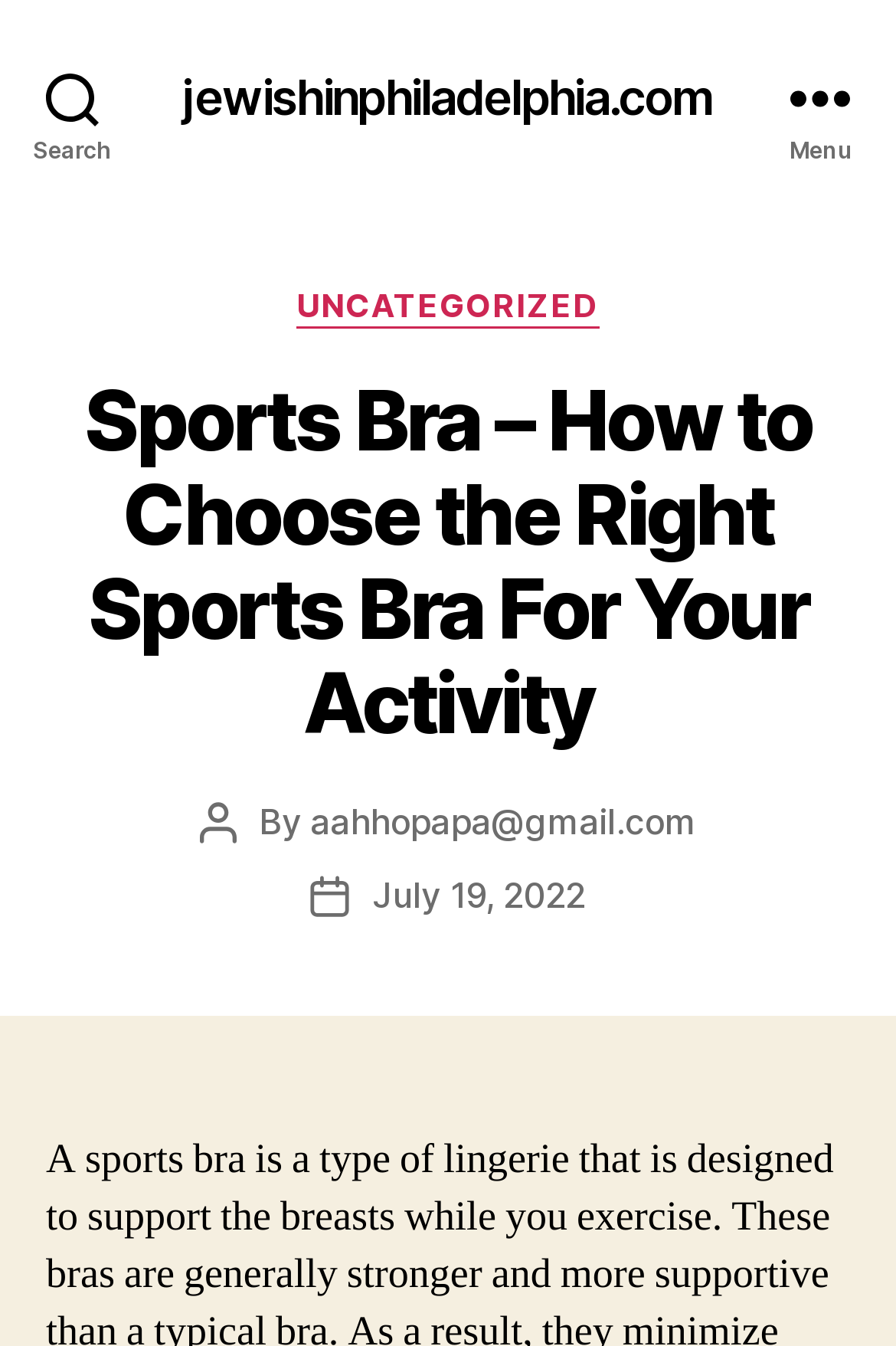Respond with a single word or phrase to the following question:
What is the website's domain name?

jewishinphiladelphia.com